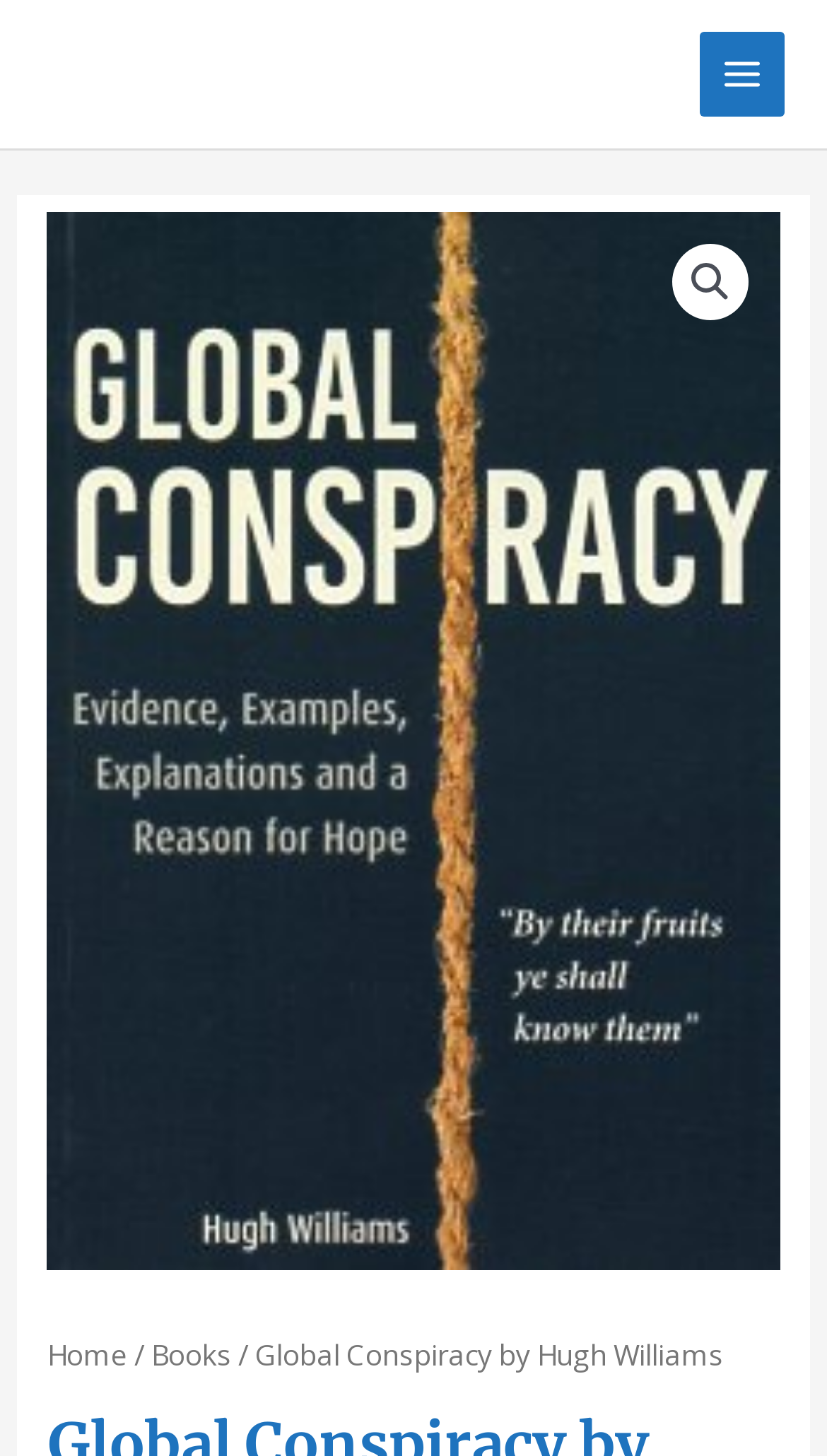Identify the text that serves as the heading for the webpage and generate it.

Global Conspiracy by Hugh Williams